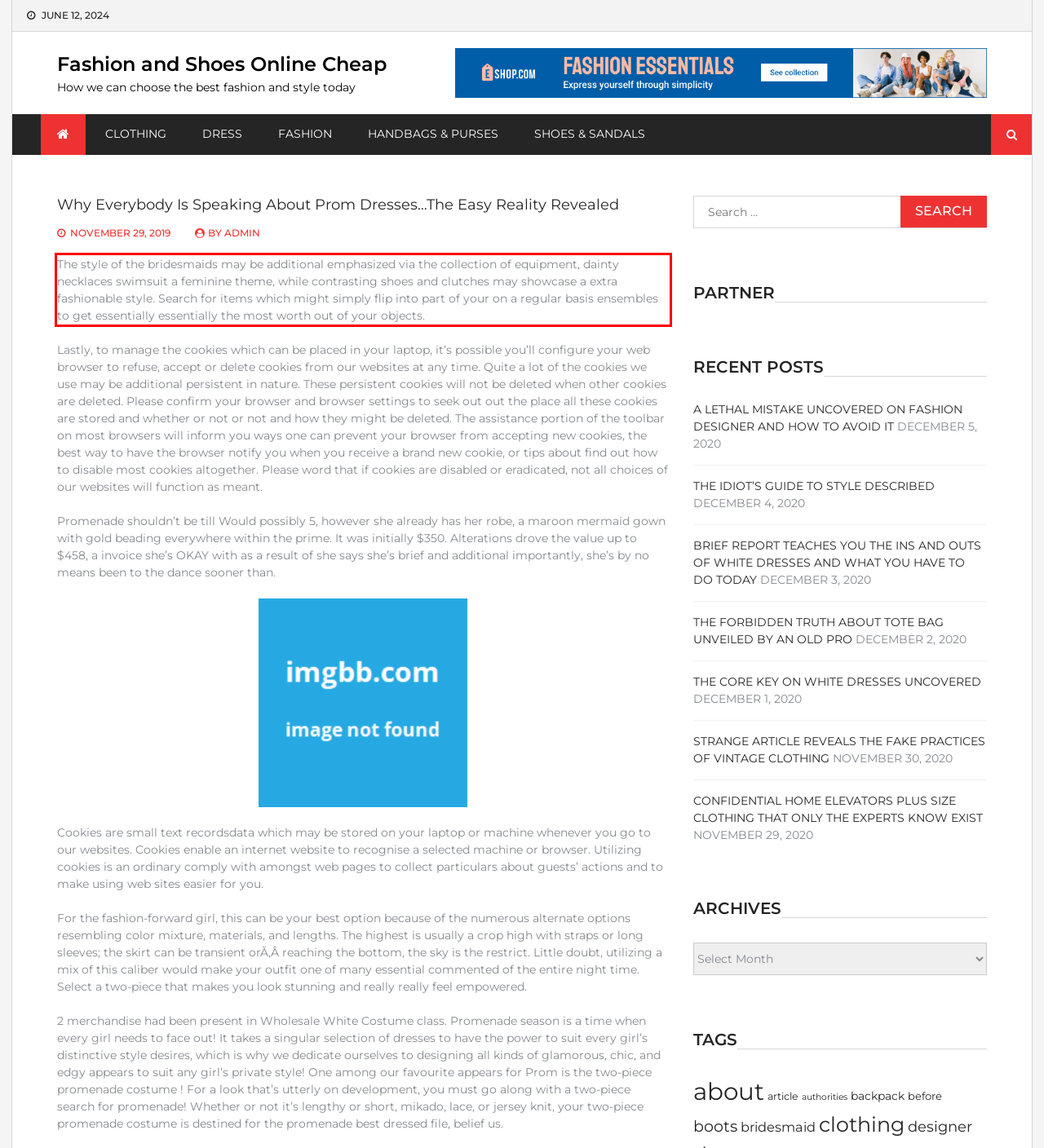Please identify and extract the text from the UI element that is surrounded by a red bounding box in the provided webpage screenshot.

The style of the bridesmaids may be additional emphasized via the collection of equipment, dainty necklaces swimsuit a feminine theme, while contrasting shoes and clutches may showcase a extra fashionable style. Search for items which might simply flip into part of your on a regular basis ensembles to get essentially essentially the most worth out of your objects.